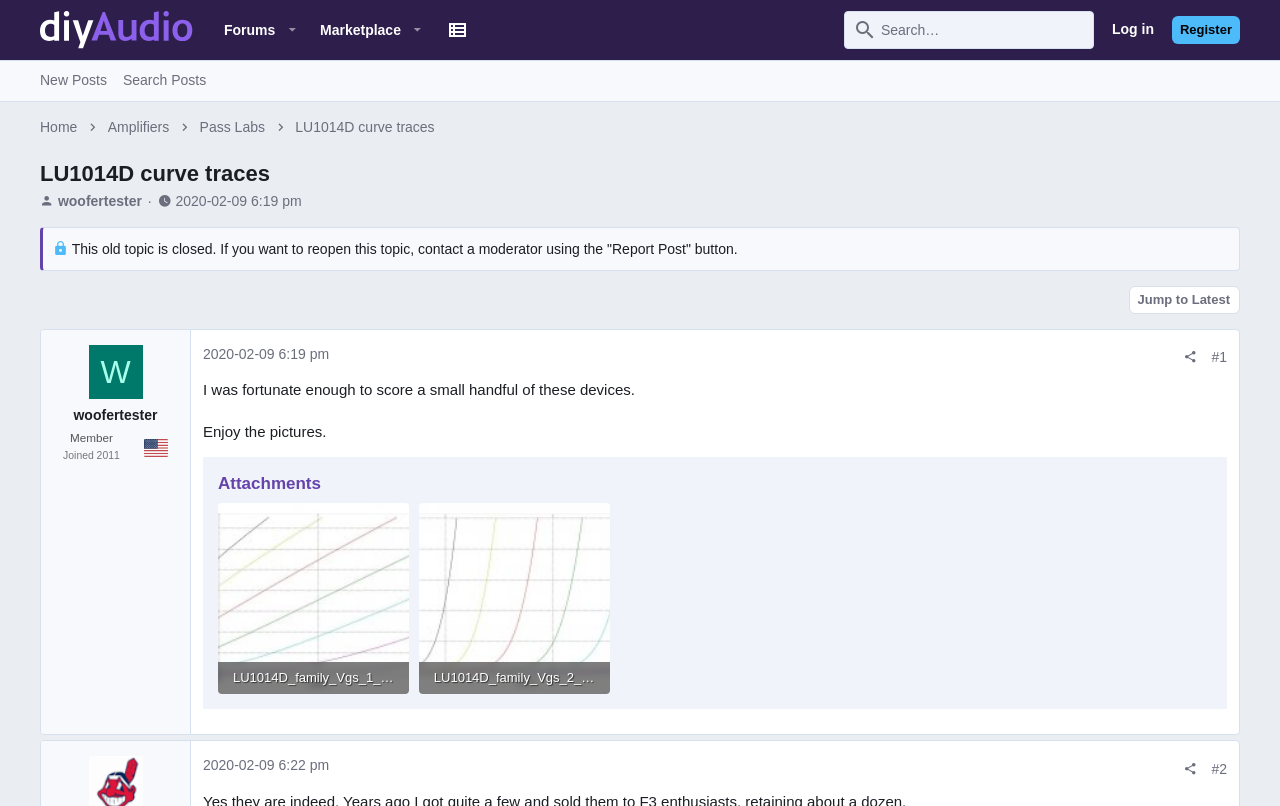What is the name of the thread starter?
Based on the image, provide your answer in one word or phrase.

woofertester